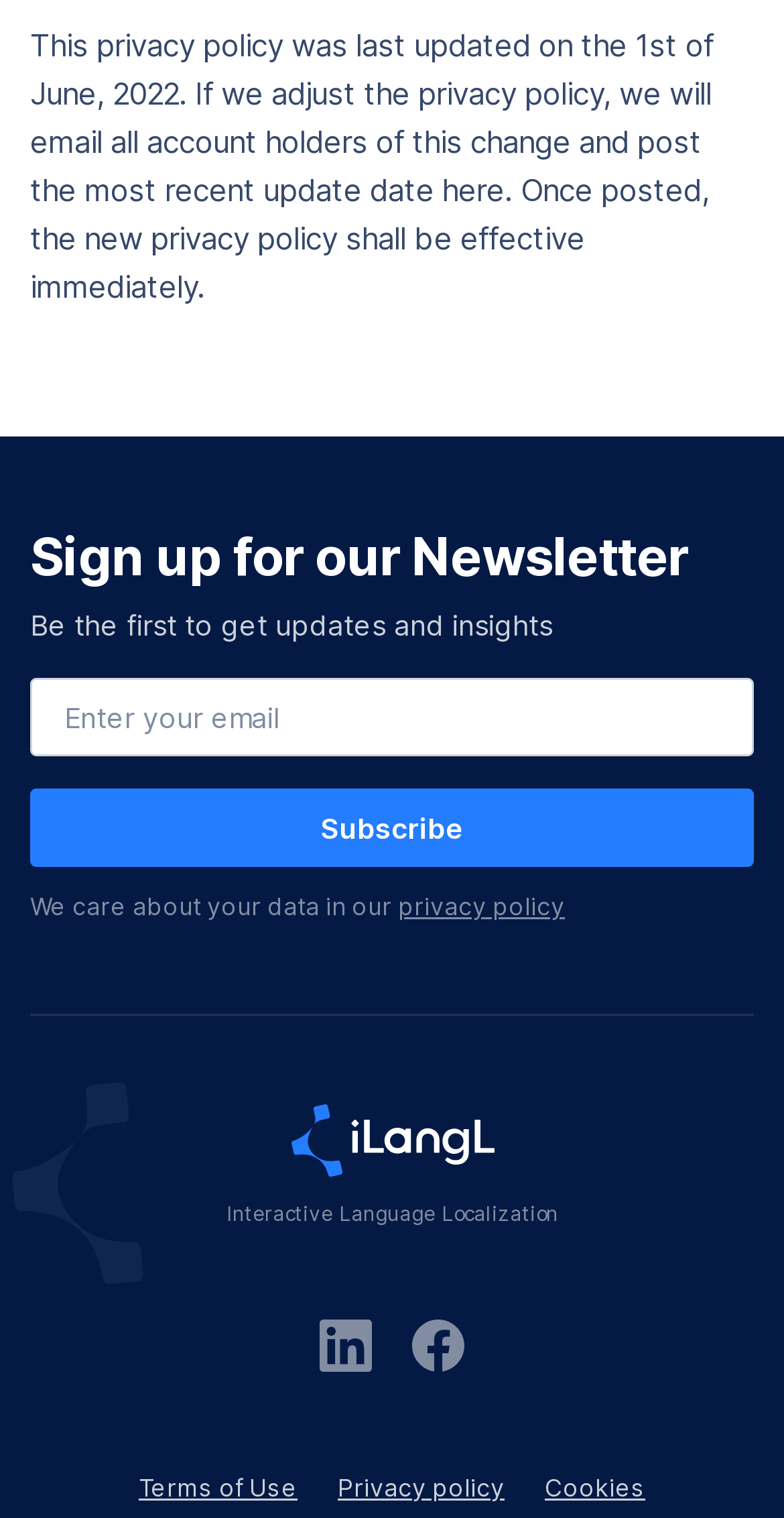What are the three links at the bottom of the page?
Provide a detailed answer to the question, using the image to inform your response.

The three links at the bottom of the page are 'Terms of Use', 'Privacy policy', and 'Cookies', which are likely related to the website's terms and conditions, data privacy, and cookie usage policies.